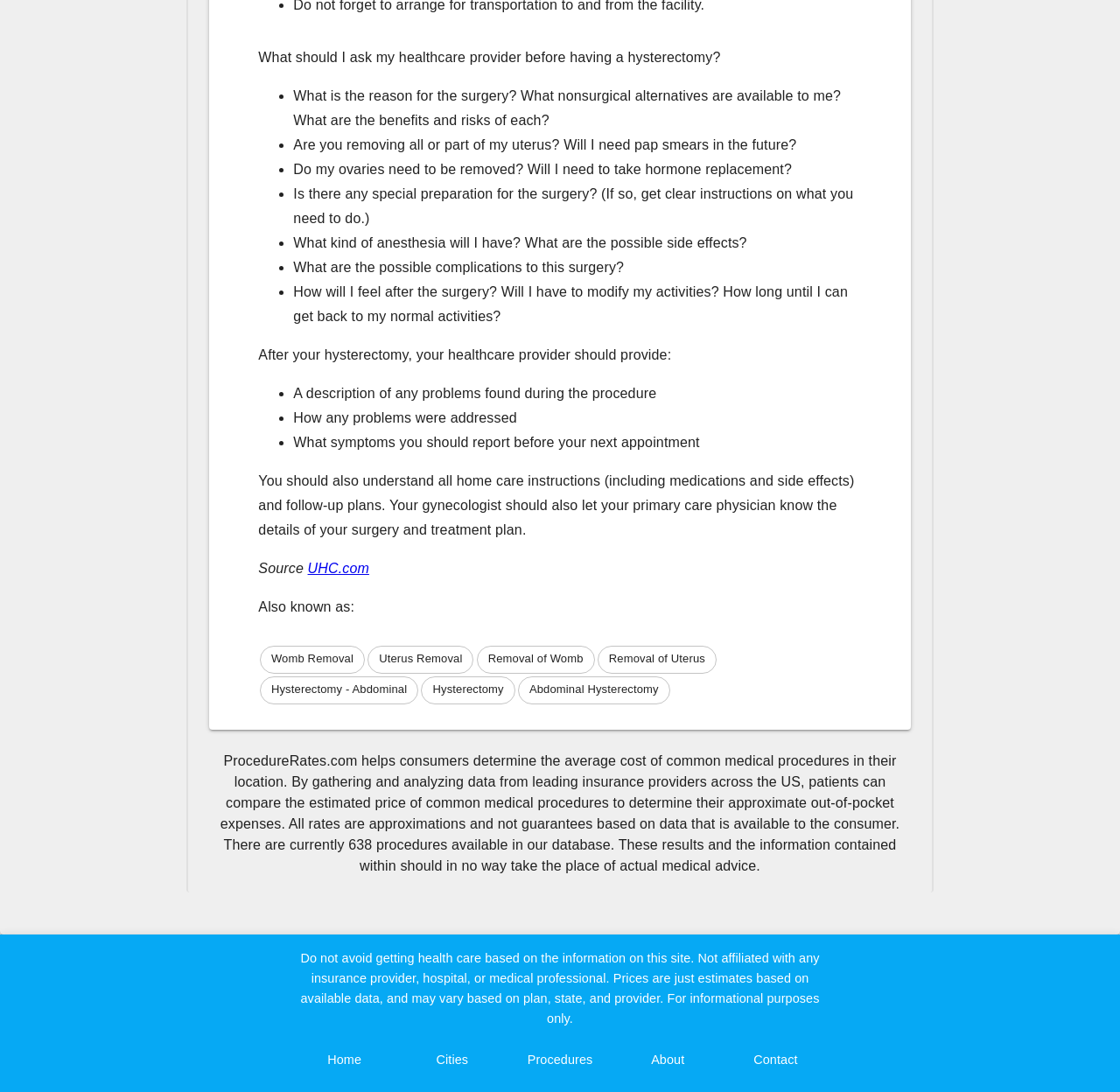What is the relationship between ProcedureRates.com and insurance providers?
Refer to the image and answer the question using a single word or phrase.

Not affiliated